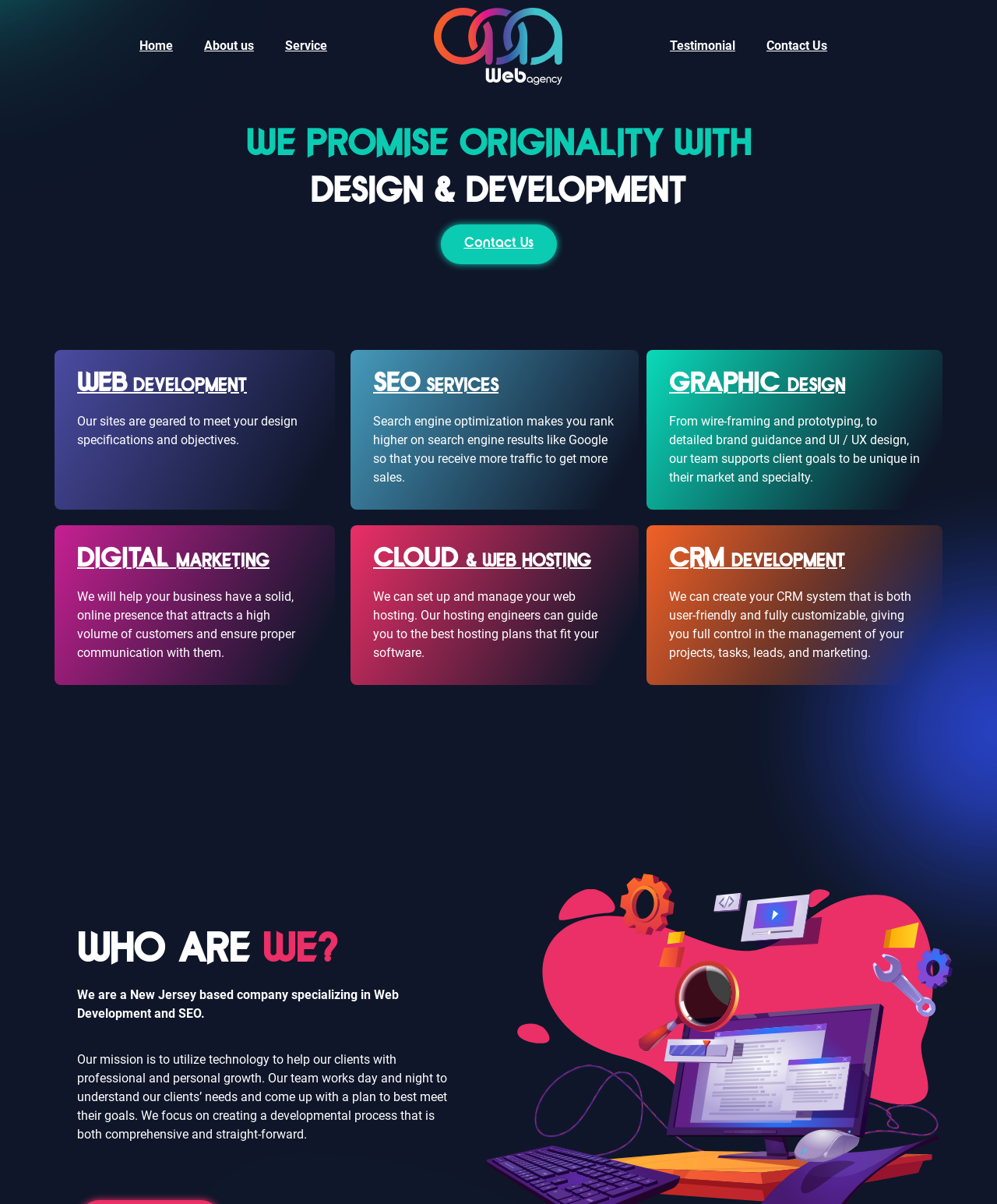Show the bounding box coordinates for the element that needs to be clicked to execute the following instruction: "Click on the Contact Us link". Provide the coordinates in the form of four float numbers between 0 and 1, i.e., [left, top, right, bottom].

[0.753, 0.023, 0.845, 0.053]